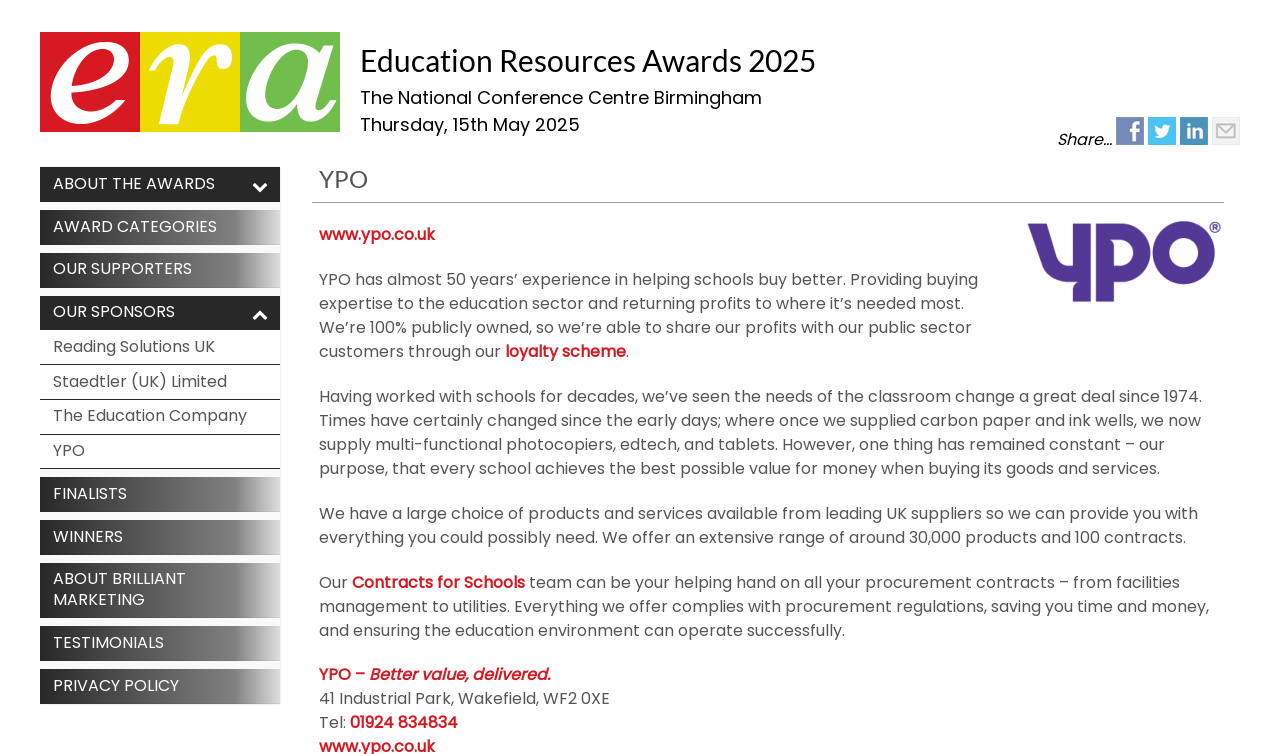Locate the bounding box of the UI element with the following description: "01924 834834".

[0.273, 0.943, 0.358, 0.974]